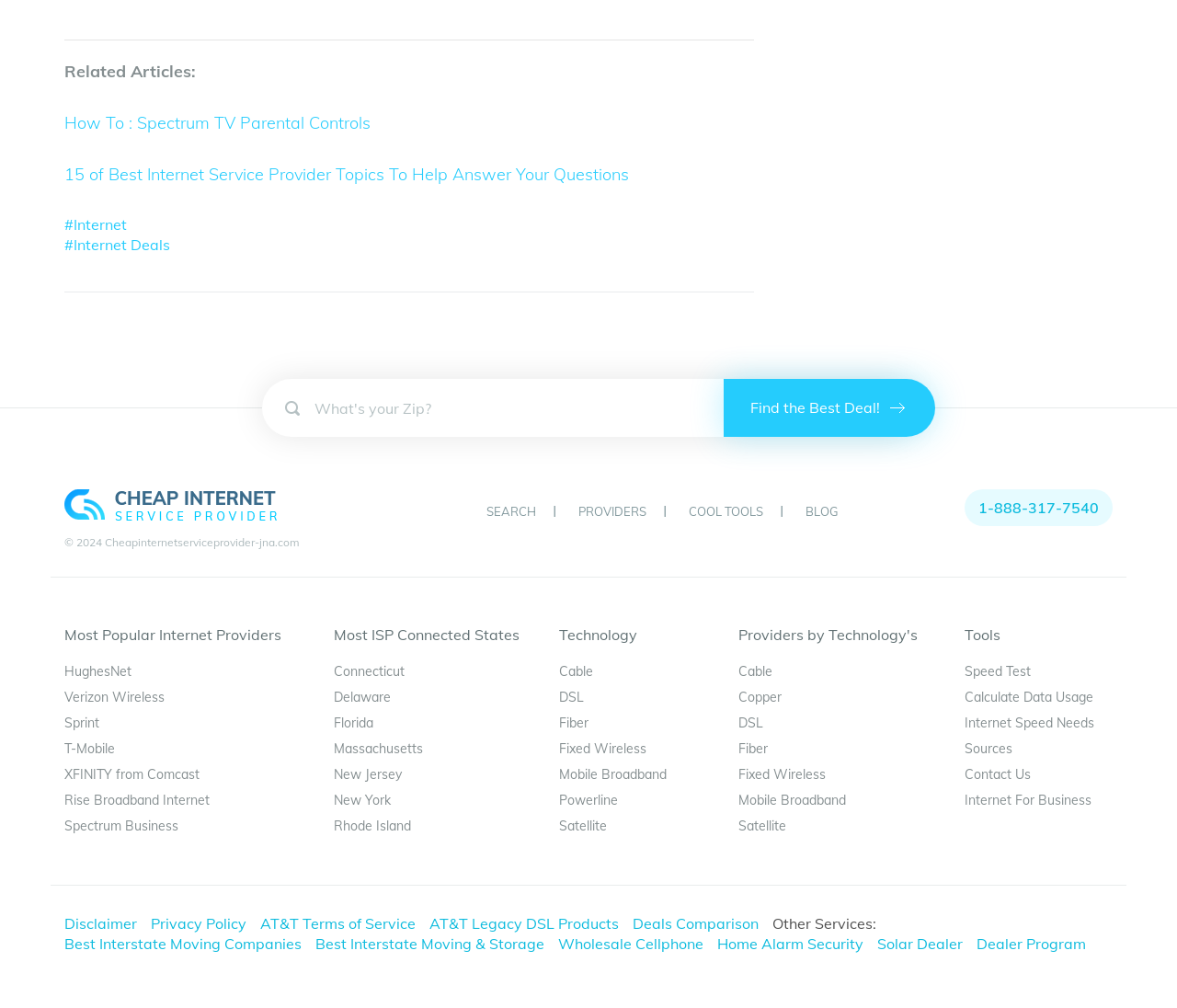Identify the bounding box coordinates of the area that should be clicked in order to complete the given instruction: "Check internet speed needs". The bounding box coordinates should be four float numbers between 0 and 1, i.e., [left, top, right, bottom].

[0.819, 0.709, 0.93, 0.725]